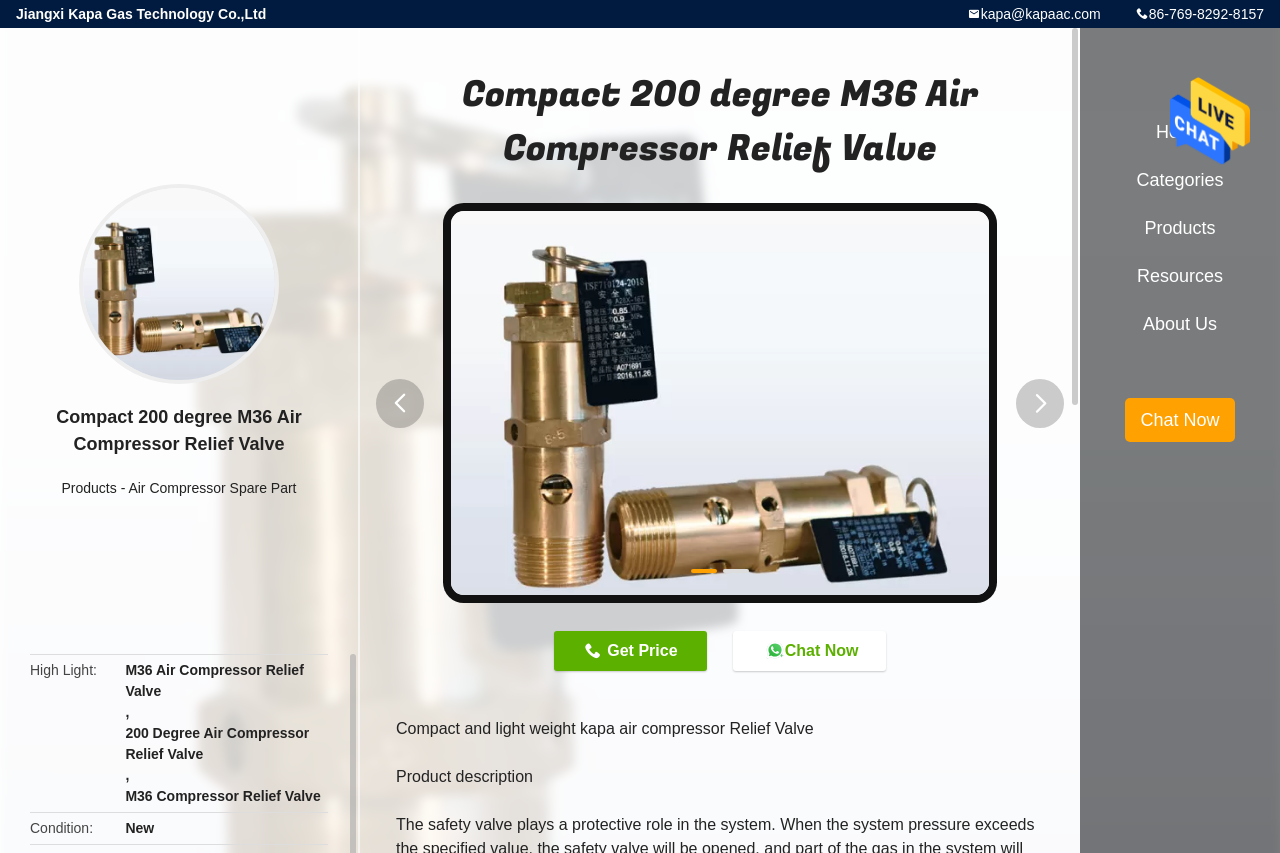Identify the title of the webpage and provide its text content.

Compact 200 degree M36 Air Compressor Relief Valve